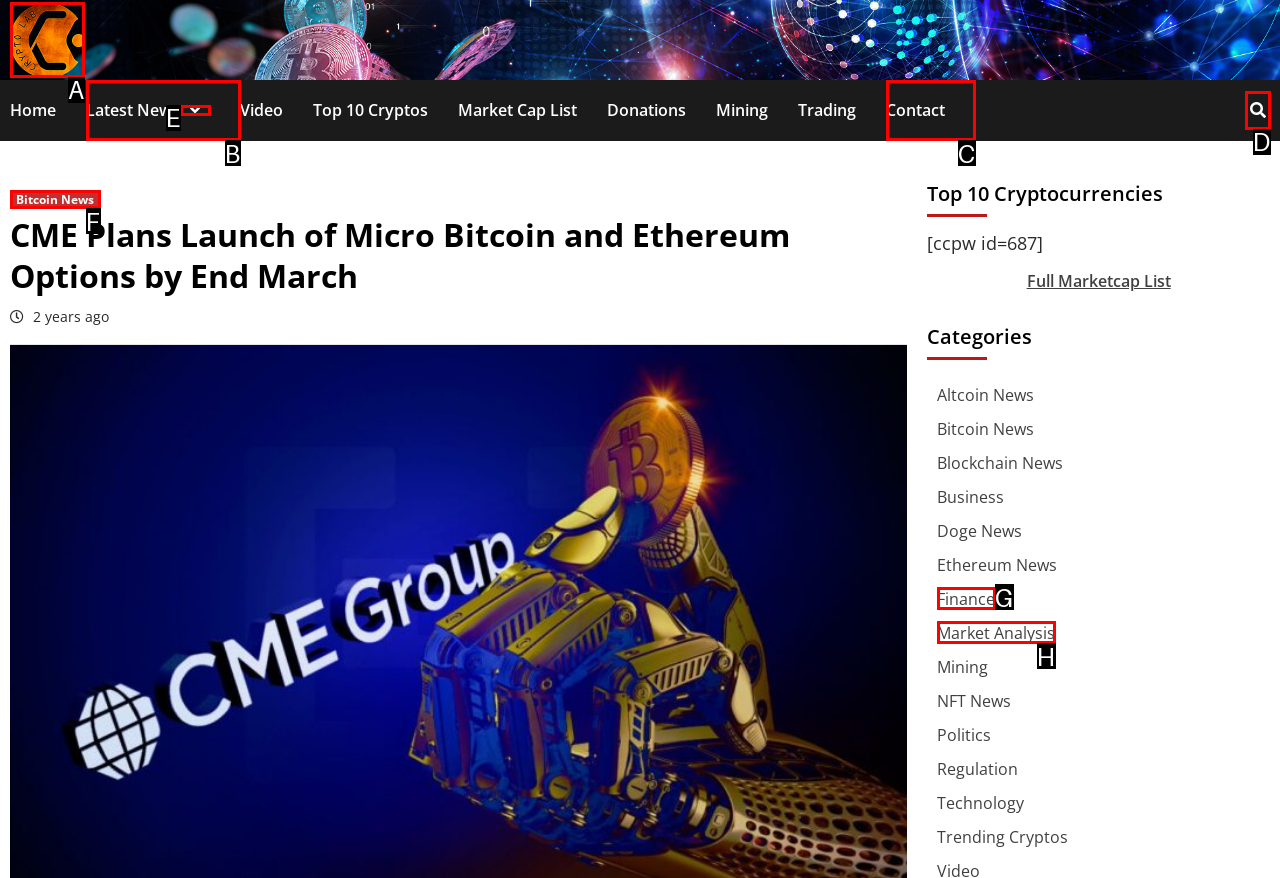For the task: Click on the Crypto-Lab logo, tell me the letter of the option you should click. Answer with the letter alone.

A